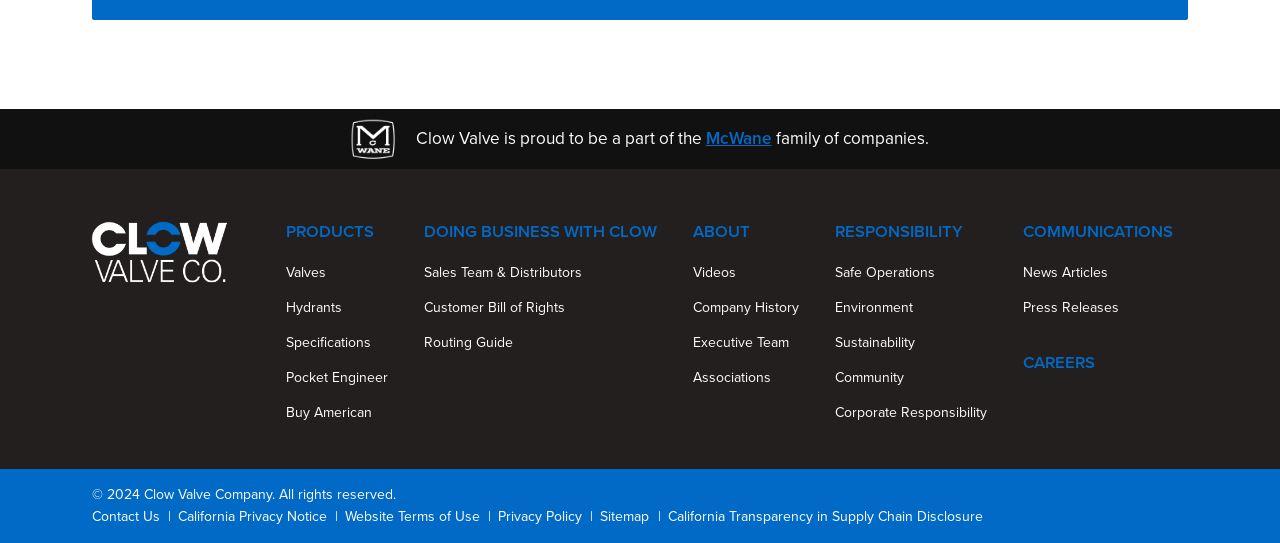Respond to the question below with a single word or phrase:
How many links are there in the footer section?

7